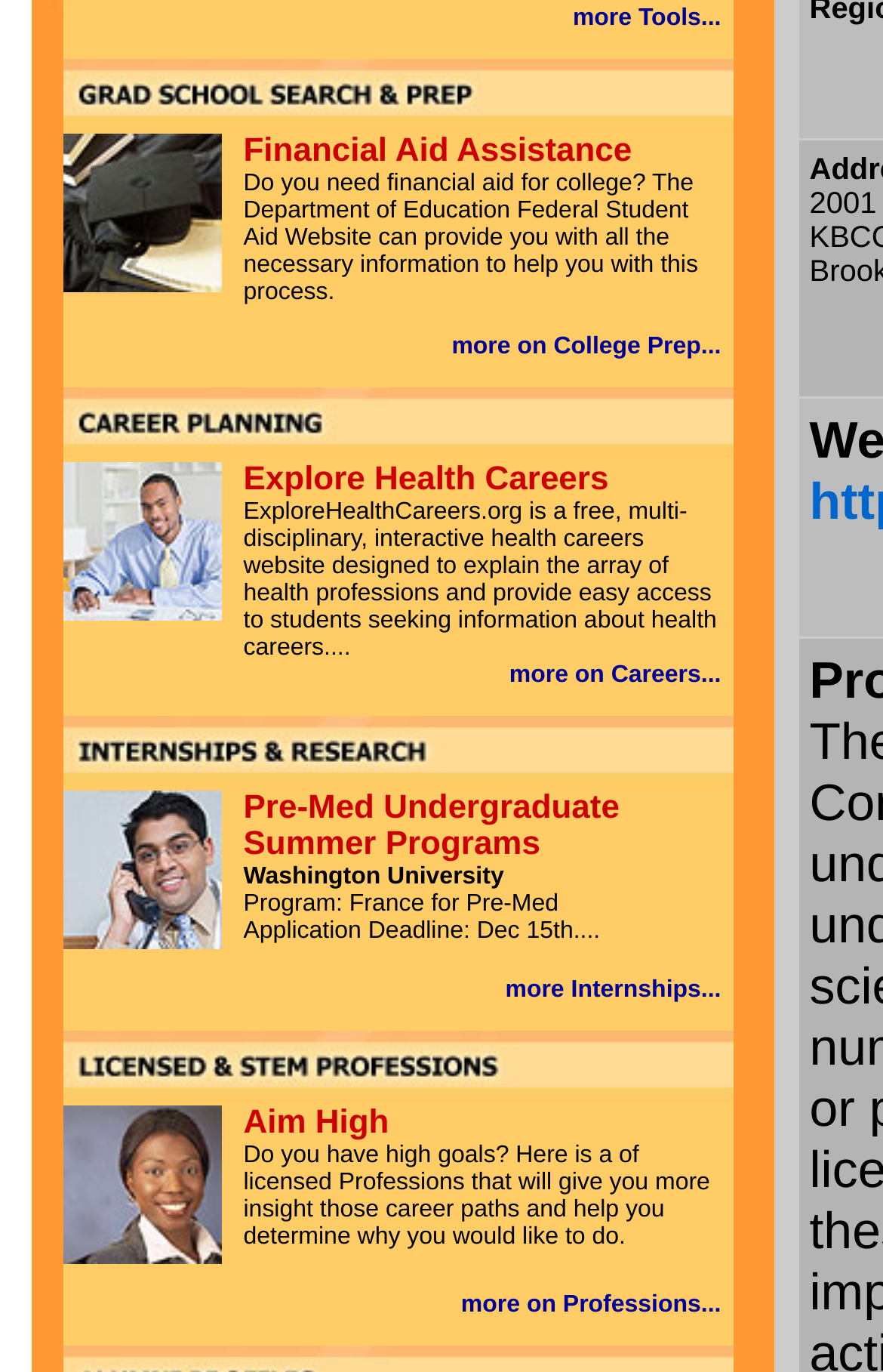Locate the UI element described by alt="Career Planning" in the provided webpage screenshot. Return the bounding box coordinates in the format (top-left x, top-left y, bottom-right x, bottom-right y), ensuring all values are between 0 and 1.

[0.071, 0.317, 0.829, 0.342]